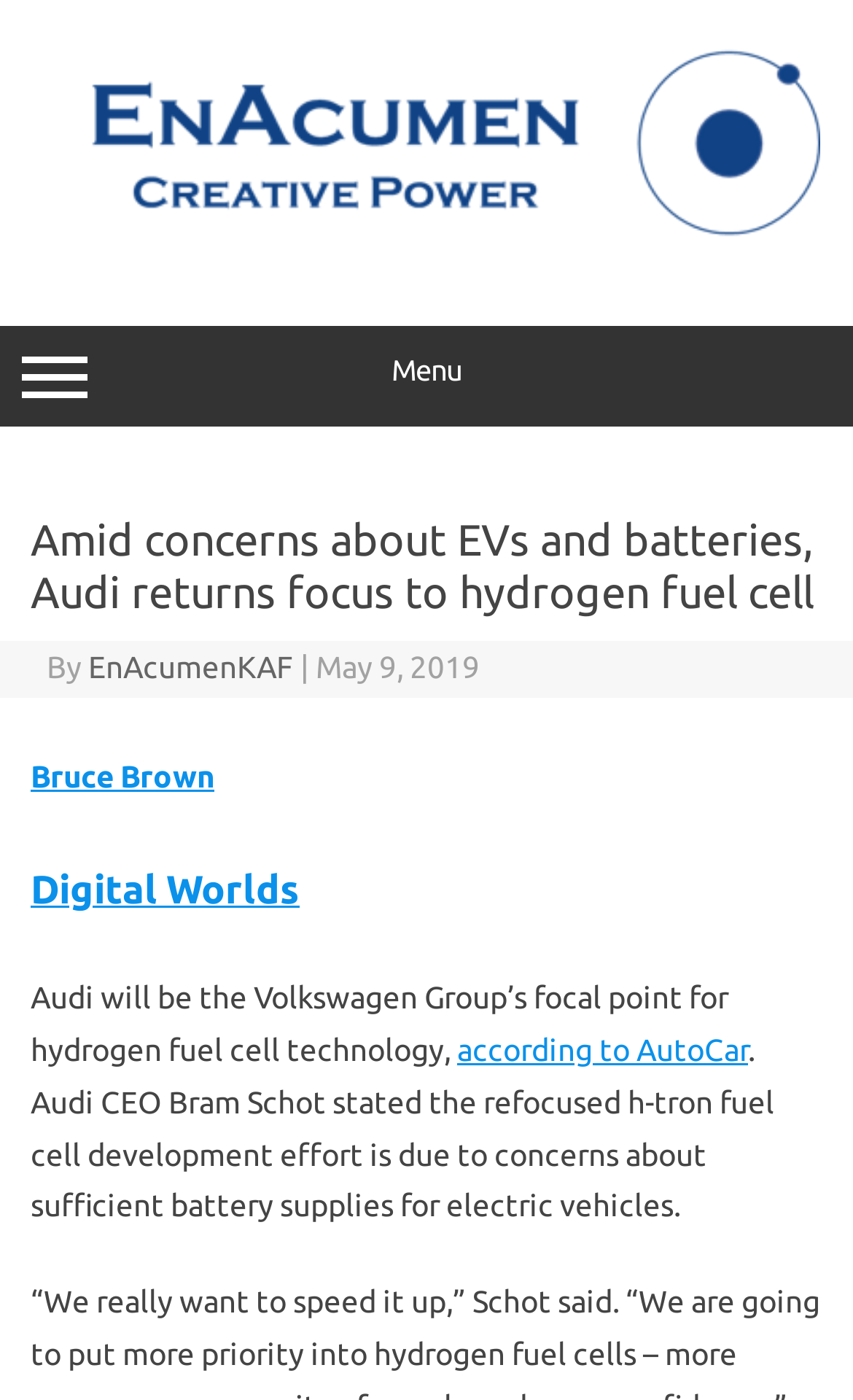Describe all the significant parts and information present on the webpage.

The webpage appears to be an article about Audi's focus on hydrogen fuel cell technology. At the top left of the page, there is a link to "EnAcumen Ltd" accompanied by an image with the same name. Below this, there is a button labeled "Menu" that, when expanded, reveals a menu with several options.

The main content of the page is divided into sections, with headings and paragraphs of text. The first section has a heading that reads "Amid concerns about EVs and batteries, Audi returns focus to hydrogen fuel cell" and is followed by the author's name, "By EnAcumenKAF", and the date "May 9, 2019". 

Below this, there are two more sections with headings "Bruce Brown" and "Digital Worlds", each with a link to the respective topic. The main article text begins after these sections, stating that Audi will be the focal point for hydrogen fuel cell technology, according to AutoCar, and quoting Audi CEO Bram Schot on the refocused development effort due to concerns about battery supplies for electric vehicles.